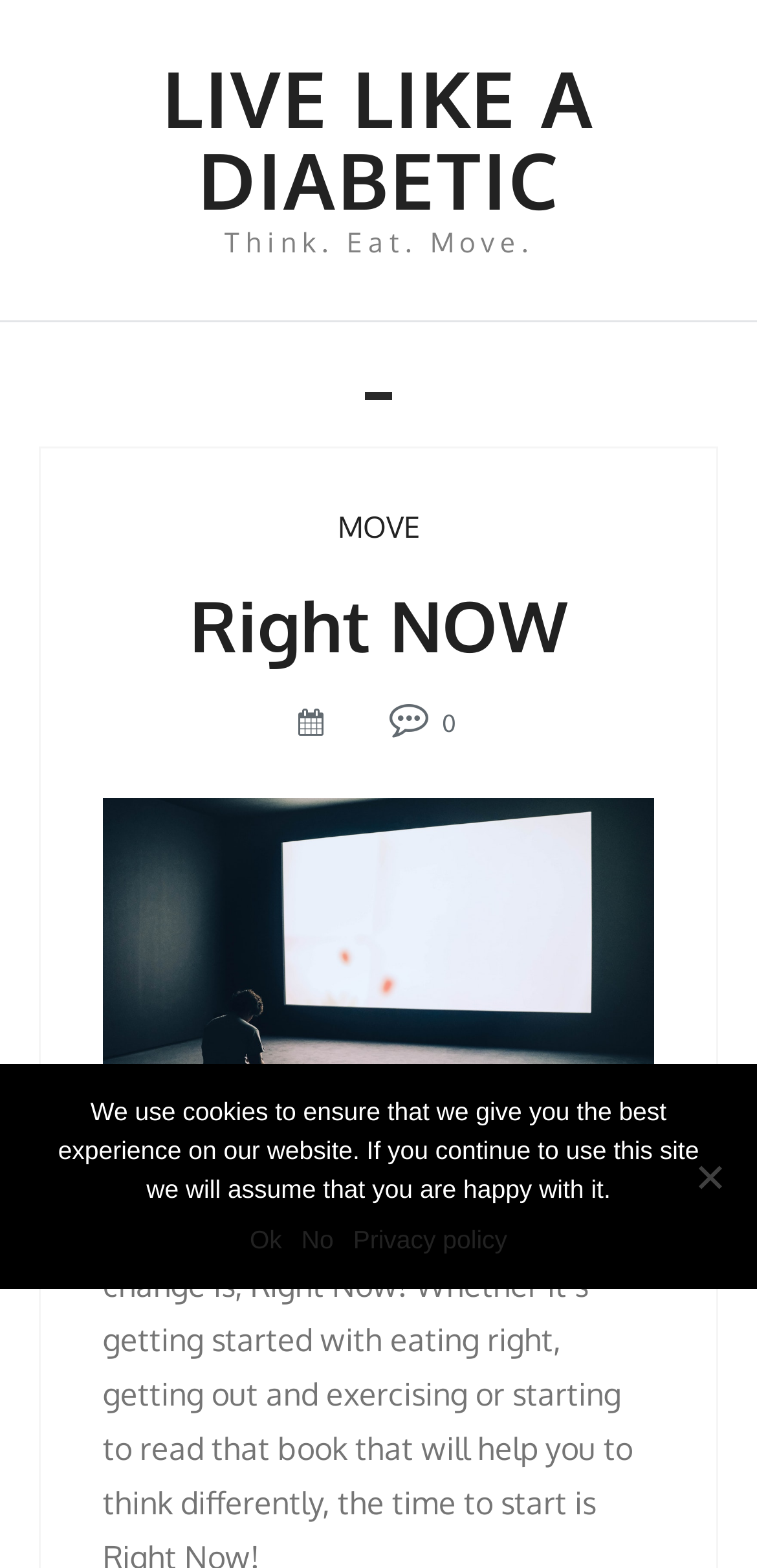Illustrate the webpage thoroughly, mentioning all important details.

The webpage is titled "Right NOW - Live Like a Diabetic" and has a prominent link at the top with the same title, taking up most of the width. Below this link, there is a short phrase "Think. Eat. Move." in a smaller font size. 

To the right of the title link, there is a button labeled "Toggle navigation". When clicked, it reveals a dropdown menu with several options. The first option is a link labeled "MOVE", followed by a heading "Right NOW" that spans most of the width. Below the heading, there is a time element with no text, a static text "0", and another link with no text. 

At the bottom of the page, there is a non-modal dialog box with a cookie notice. The notice explains that the website uses cookies to ensure the best experience and provides three options: "Ok", "No", and "Privacy policy". The "Ok" button is duplicated on the right side of the dialog box.